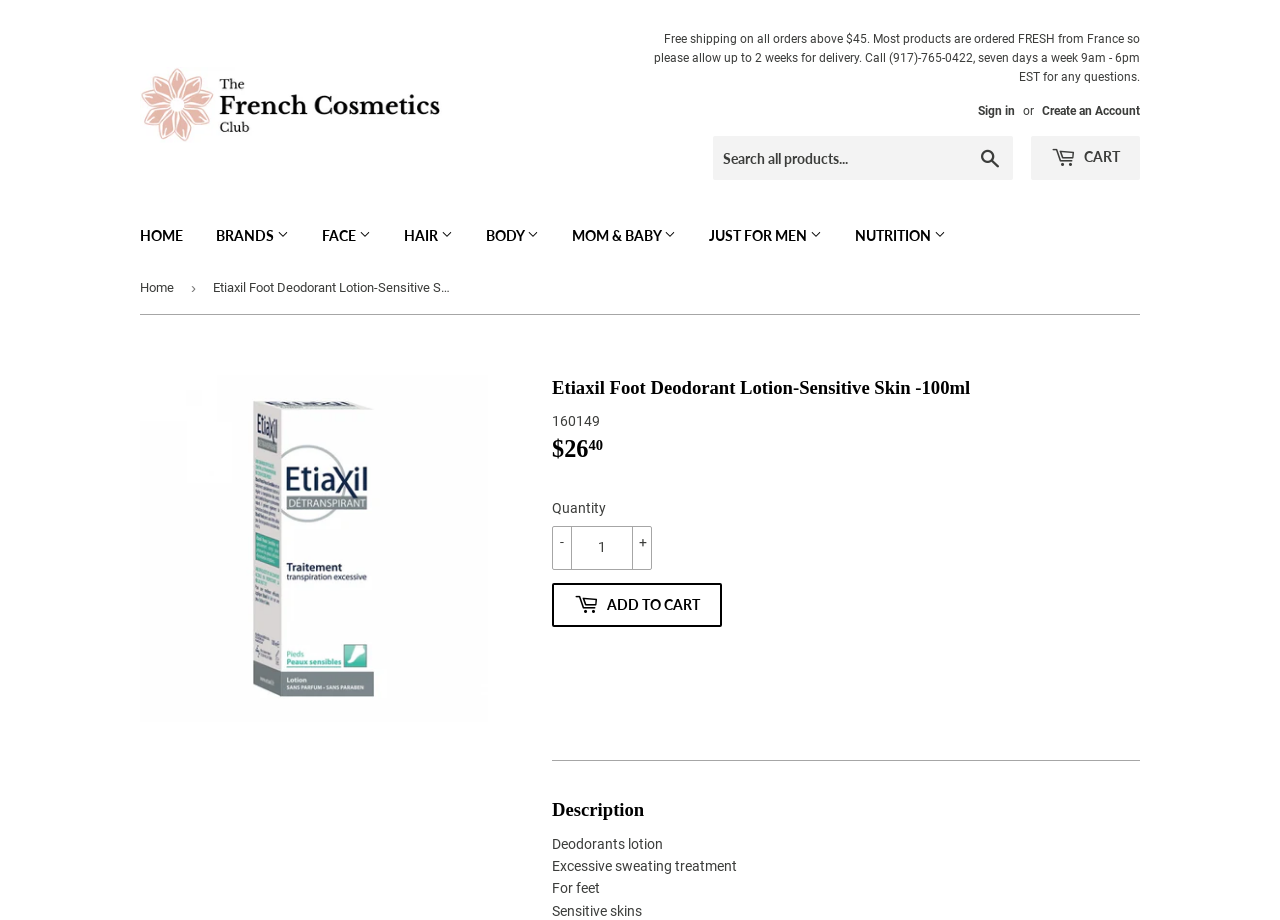Find the bounding box coordinates for the area that must be clicked to perform this action: "Explore careers".

None